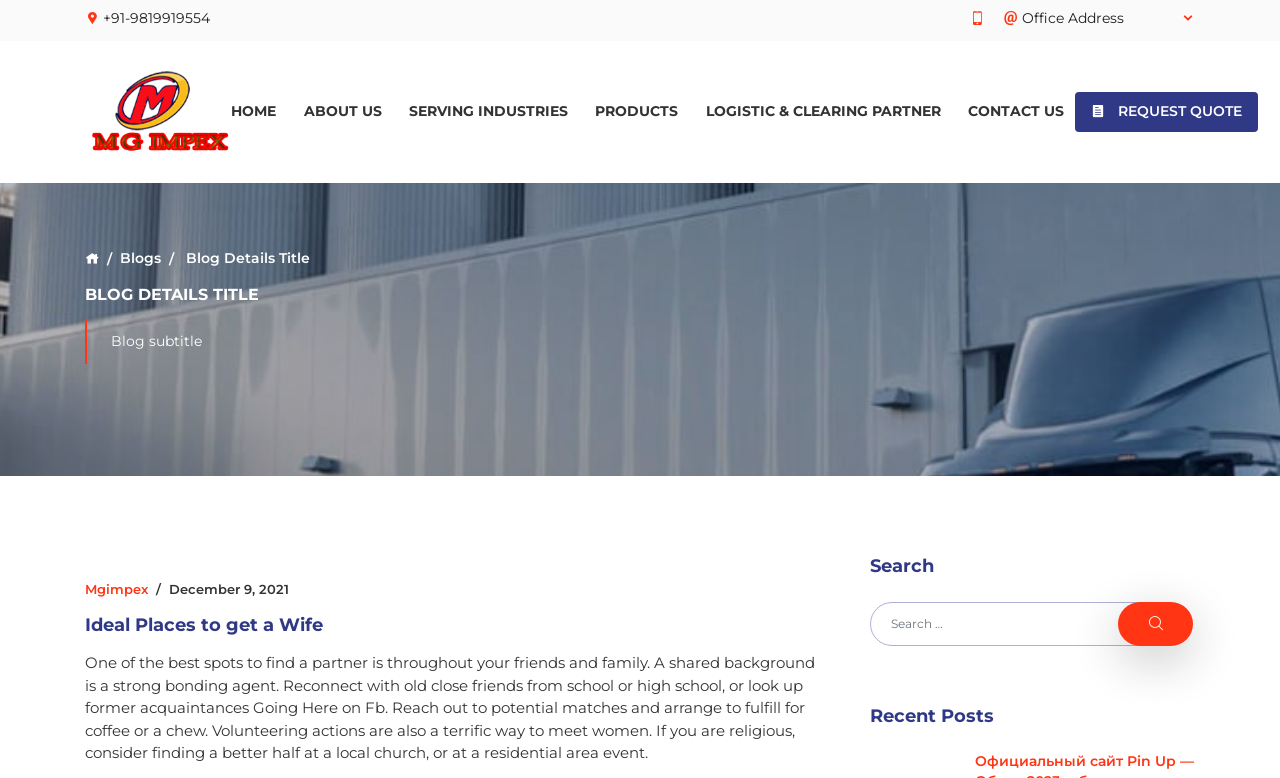Refer to the image and provide a thorough answer to this question:
What is the title of the blog post?

I found the title of the blog post, which is 'Ideal Places to get a Wife', inside a heading element with bounding box coordinates [0.066, 0.79, 0.637, 0.818].